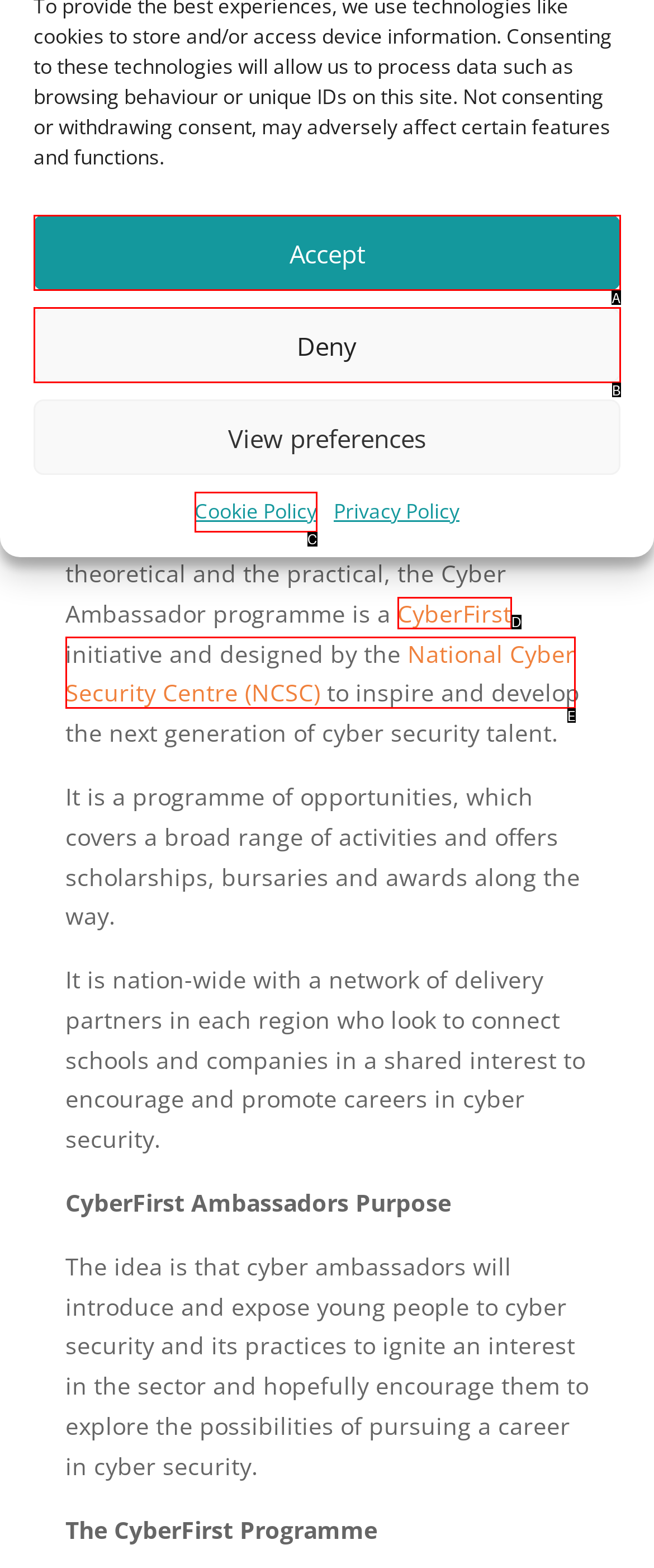Tell me which one HTML element best matches the description: National Cyber Security Centre (NCSC) Answer with the option's letter from the given choices directly.

E